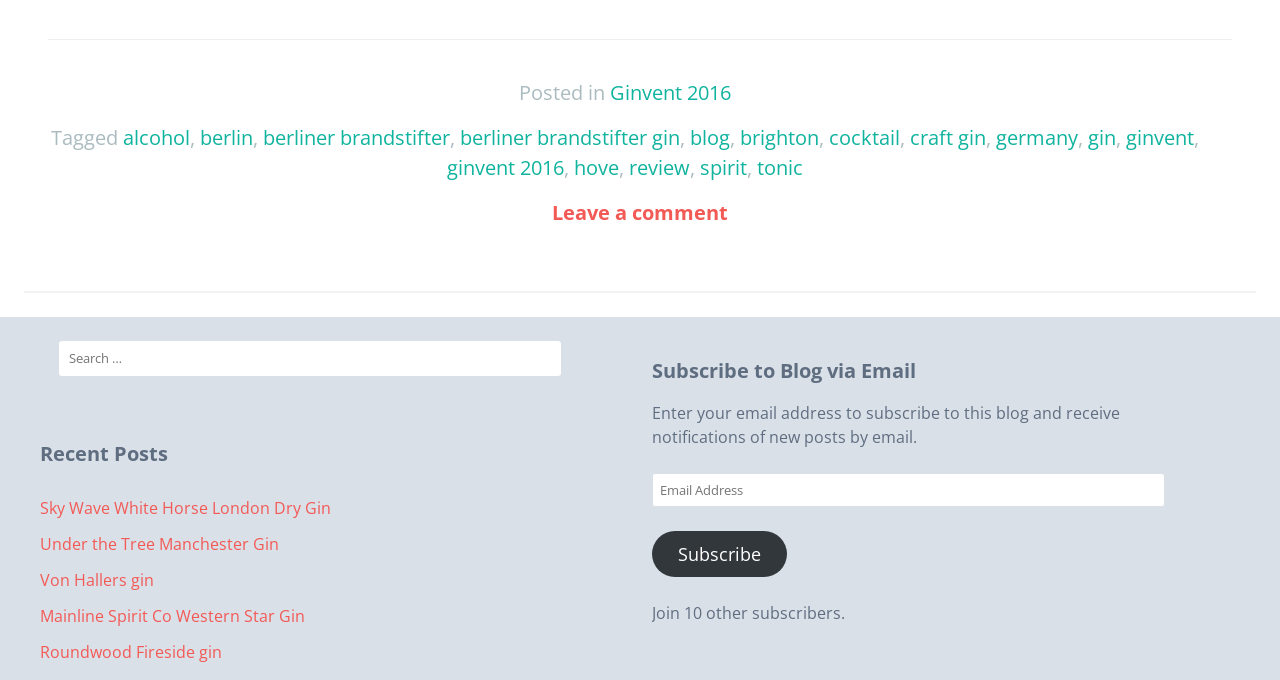Please identify the bounding box coordinates of the area that needs to be clicked to follow this instruction: "Leave a comment".

[0.431, 0.293, 0.569, 0.332]